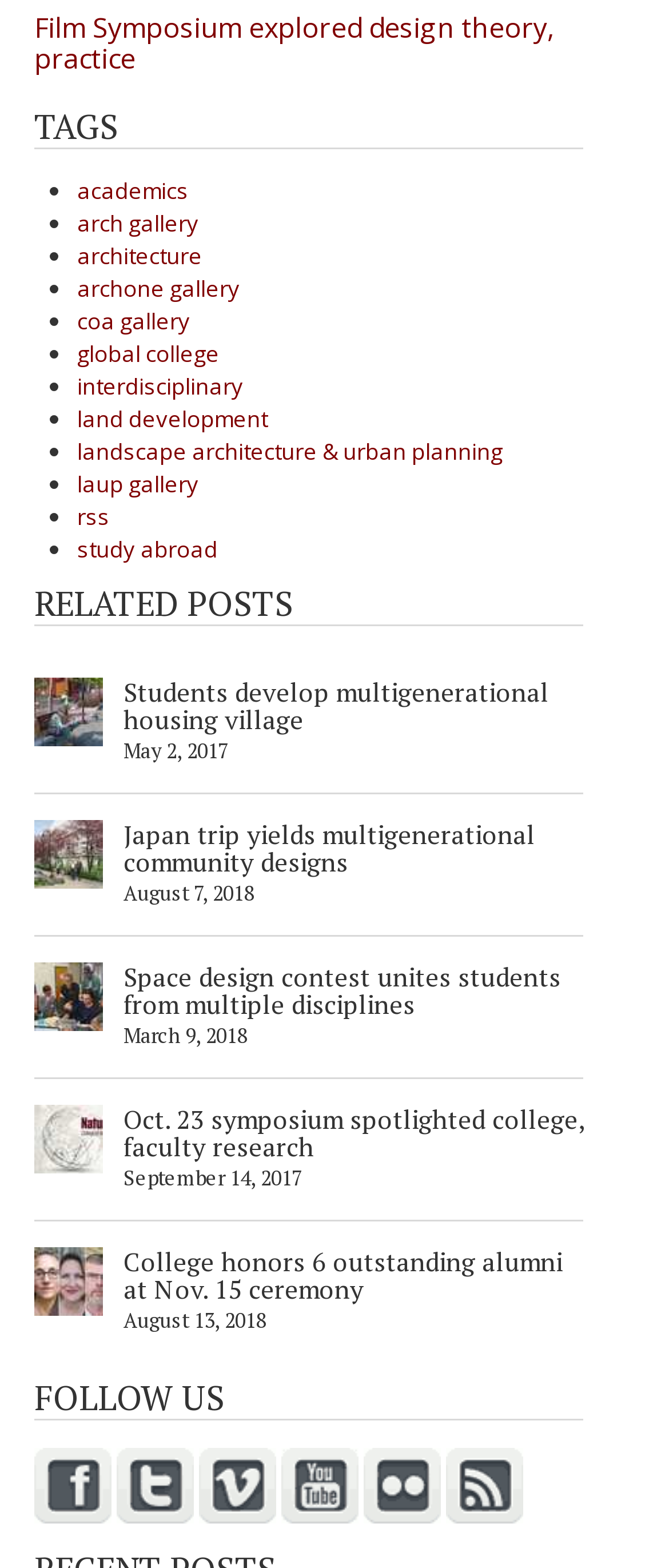Provide the bounding box coordinates of the HTML element described by the text: "archone gallery".

[0.115, 0.174, 0.359, 0.194]